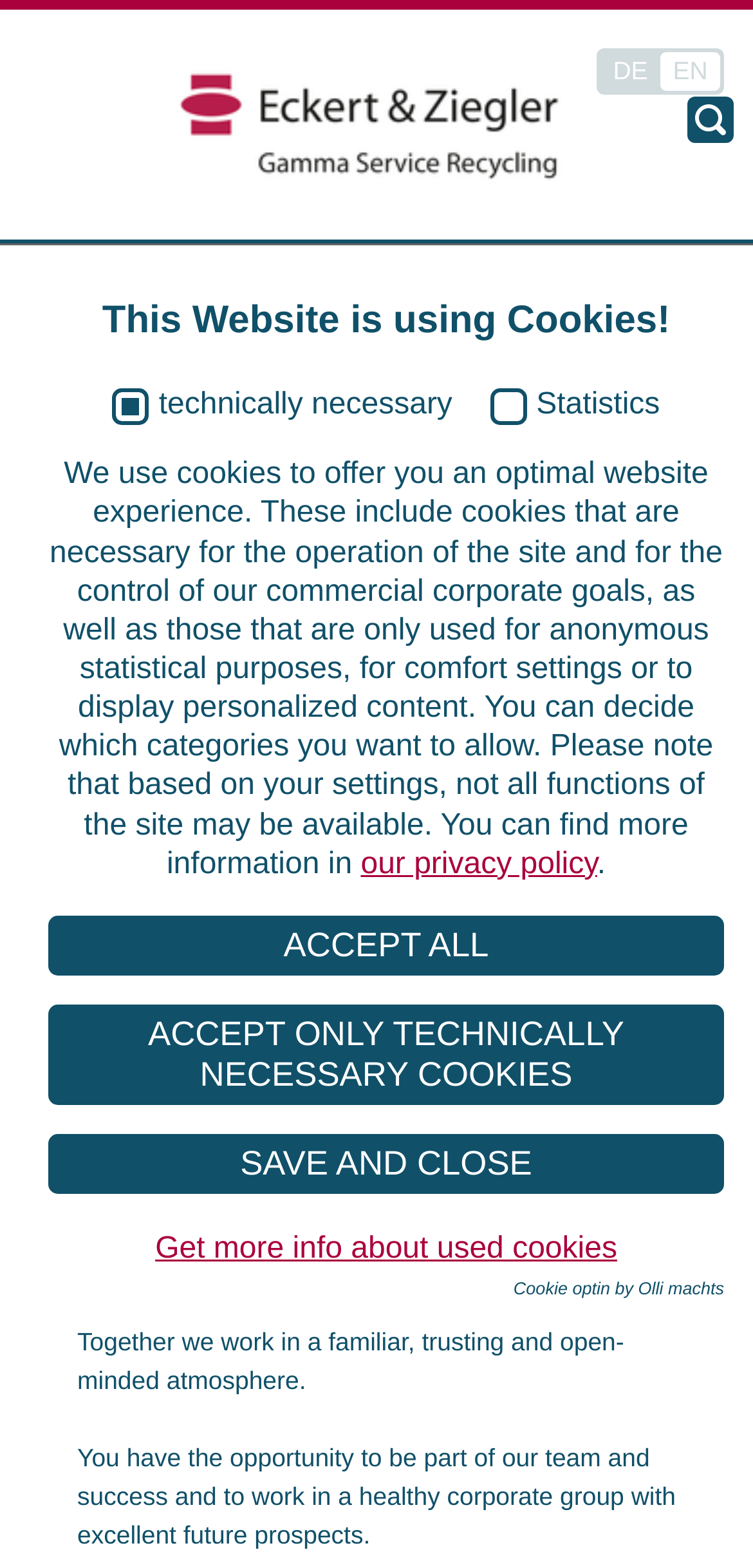What is the main topic of the webpage?
Relying on the image, give a concise answer in one word or a brief phrase.

Our Team